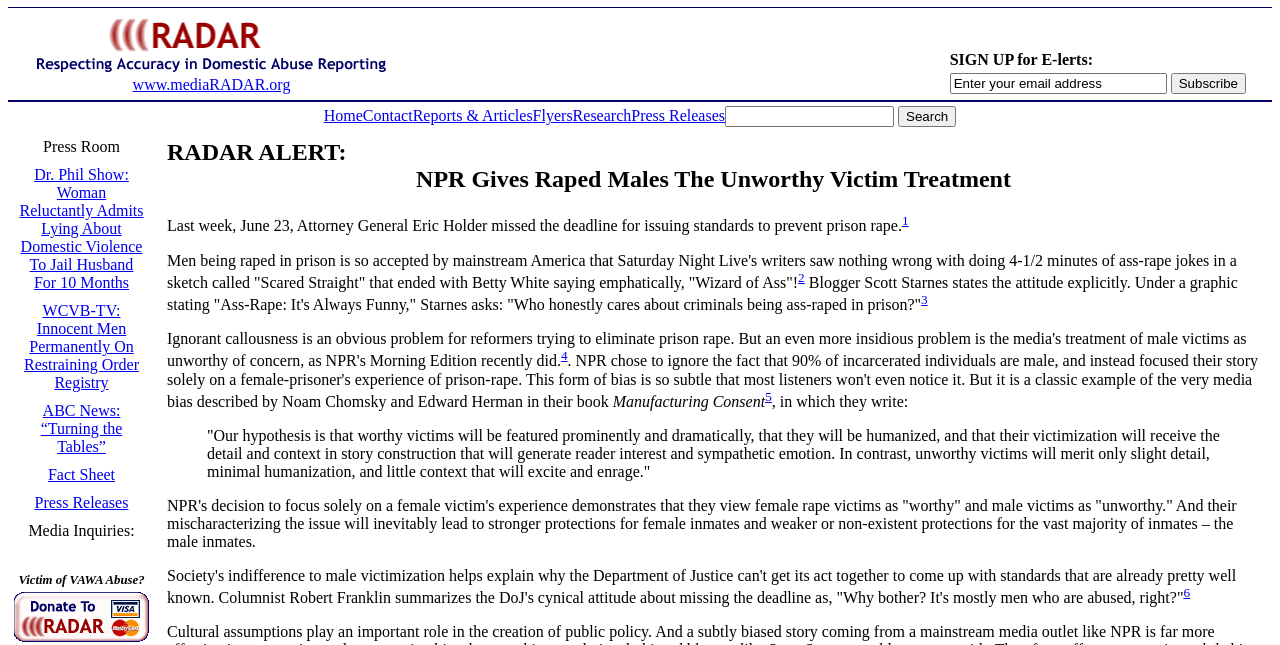Please provide a comprehensive answer to the question based on the screenshot: What is the name of the website?

The website's name can be found in the top-left corner of the webpage, where it says 'www.mediaRADAR.org'.